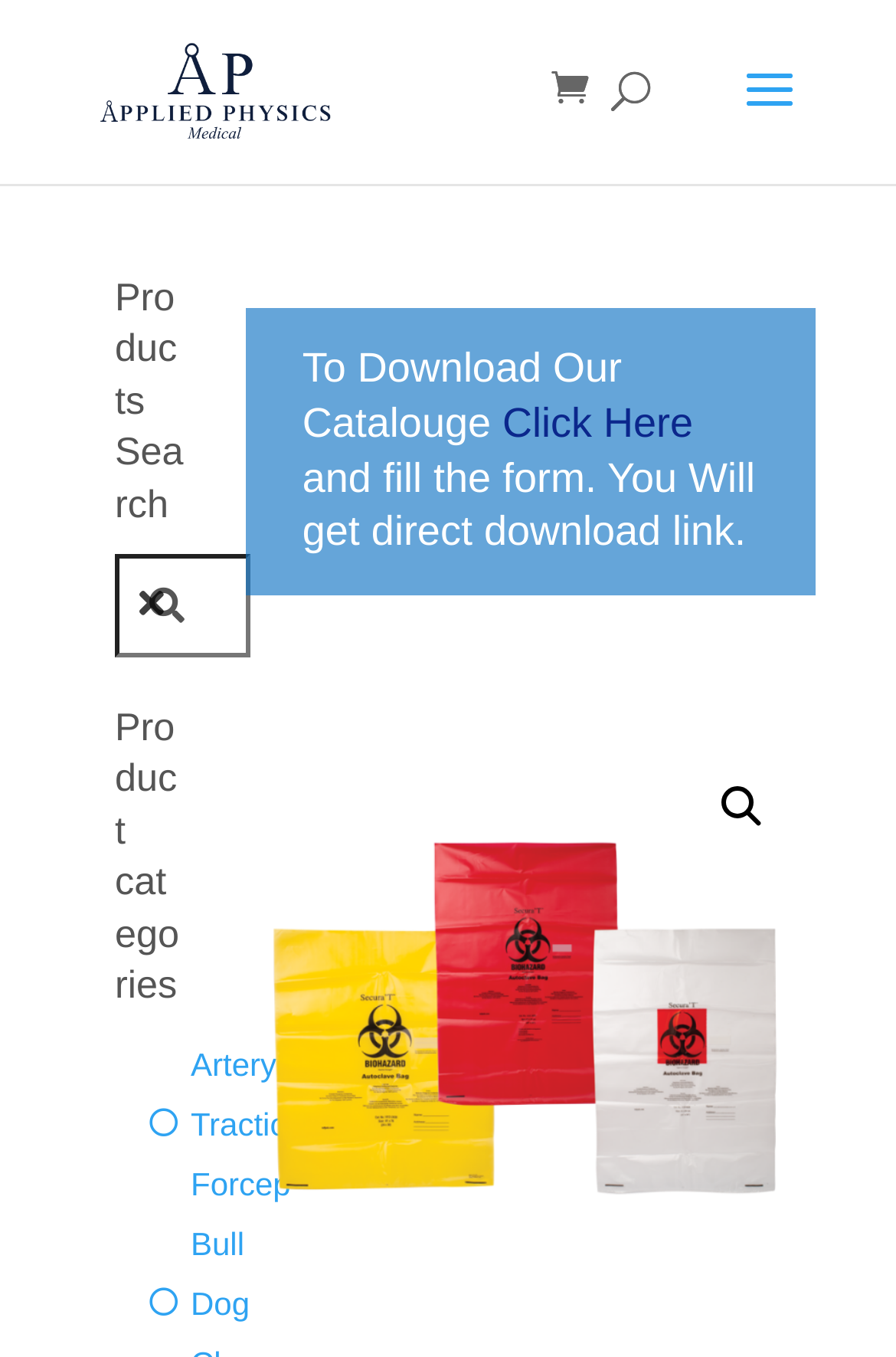What is the category of the product shown?
Using the details shown in the screenshot, provide a comprehensive answer to the question.

I found the product name '2 mil Temperature-Sensitive Autoclavable Biohazard Waste Bags' at the top of the webpage, which indicates the category of the product is Biohazard Waste Bags.